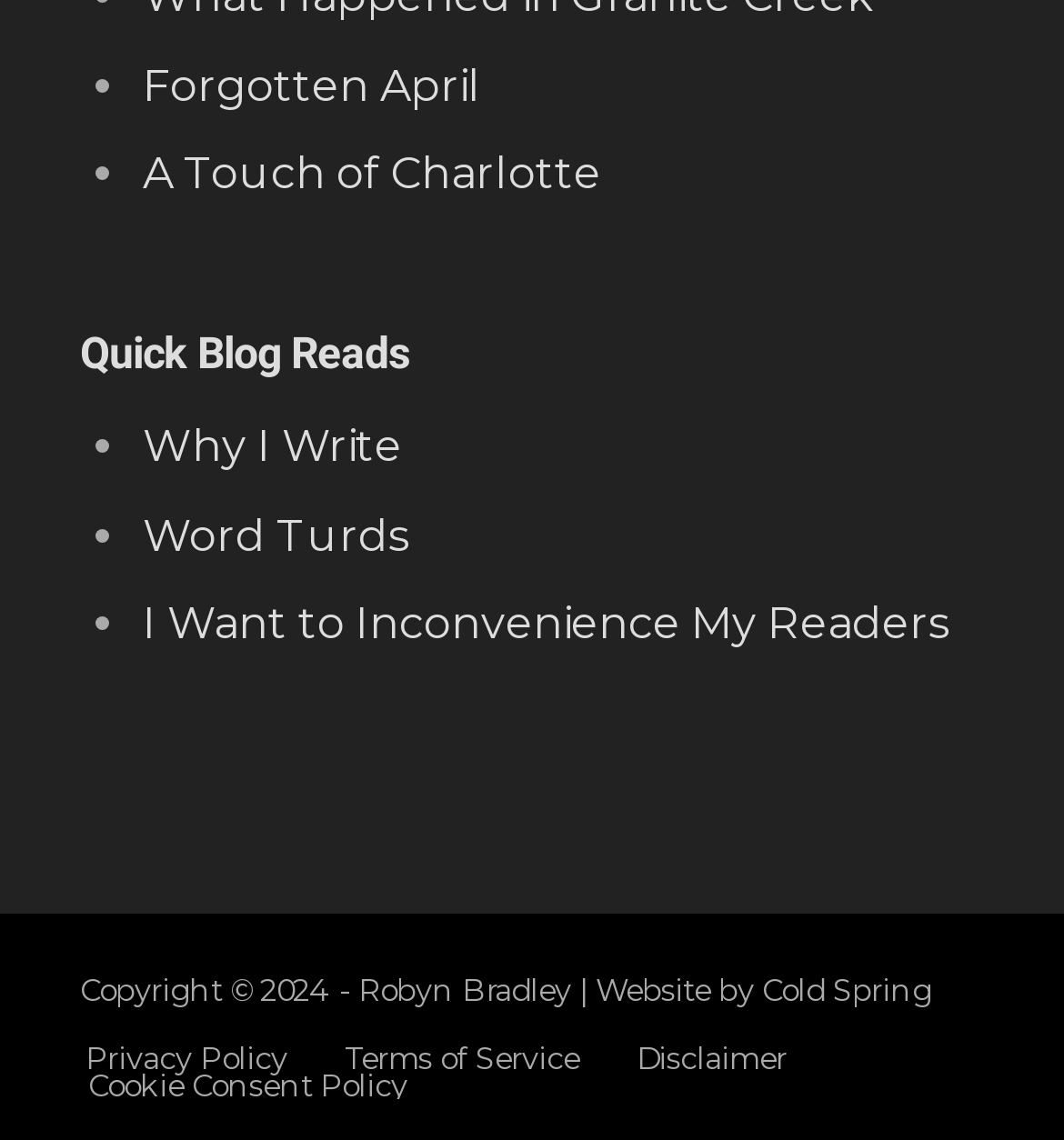Please give a succinct answer using a single word or phrase:
How many blog posts are listed?

5